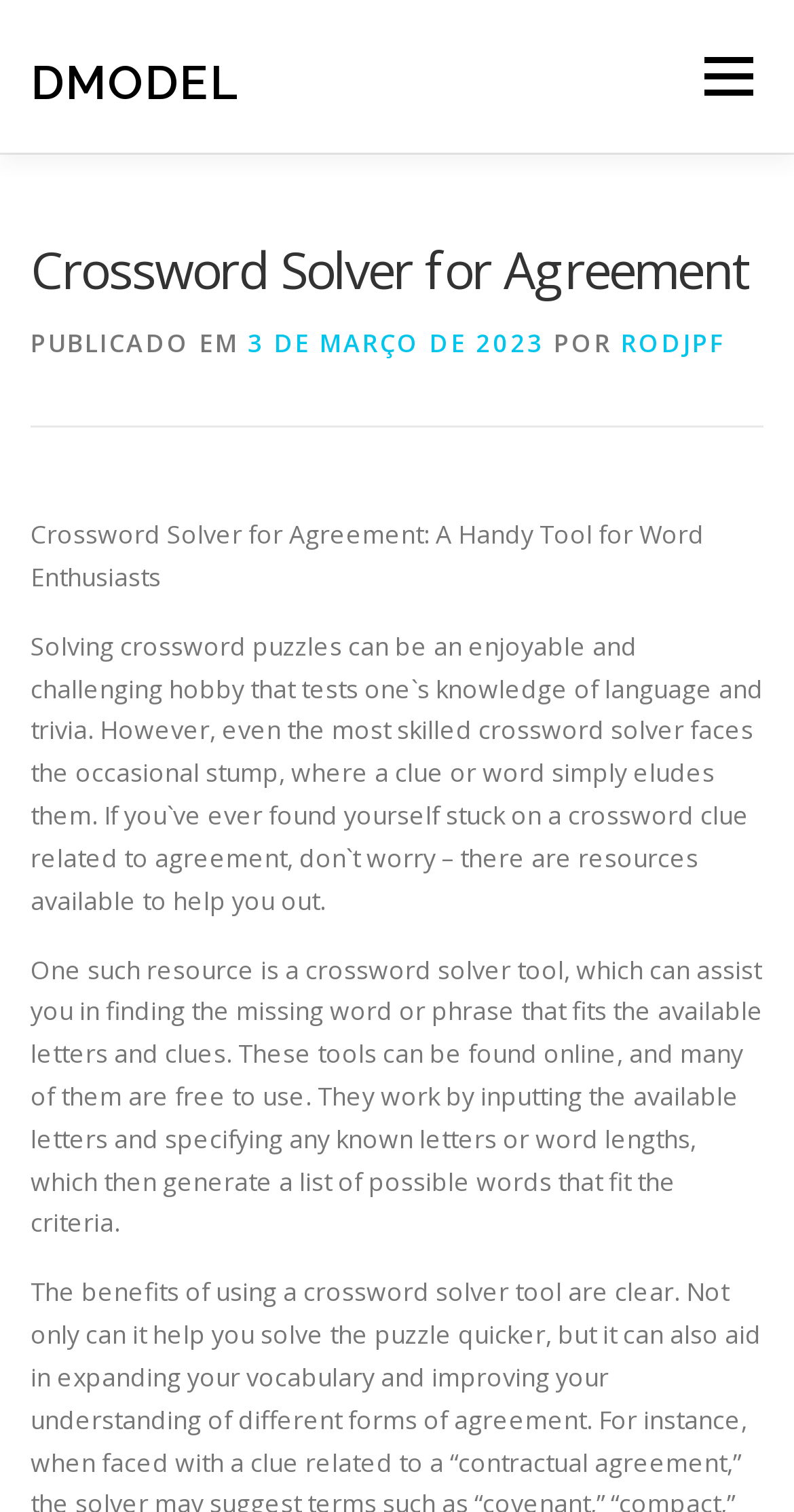Identify the bounding box of the HTML element described here: "parent_node: Email * aria-describedby="email-notes" name="email"". Provide the coordinates as four float numbers between 0 and 1: [left, top, right, bottom].

None